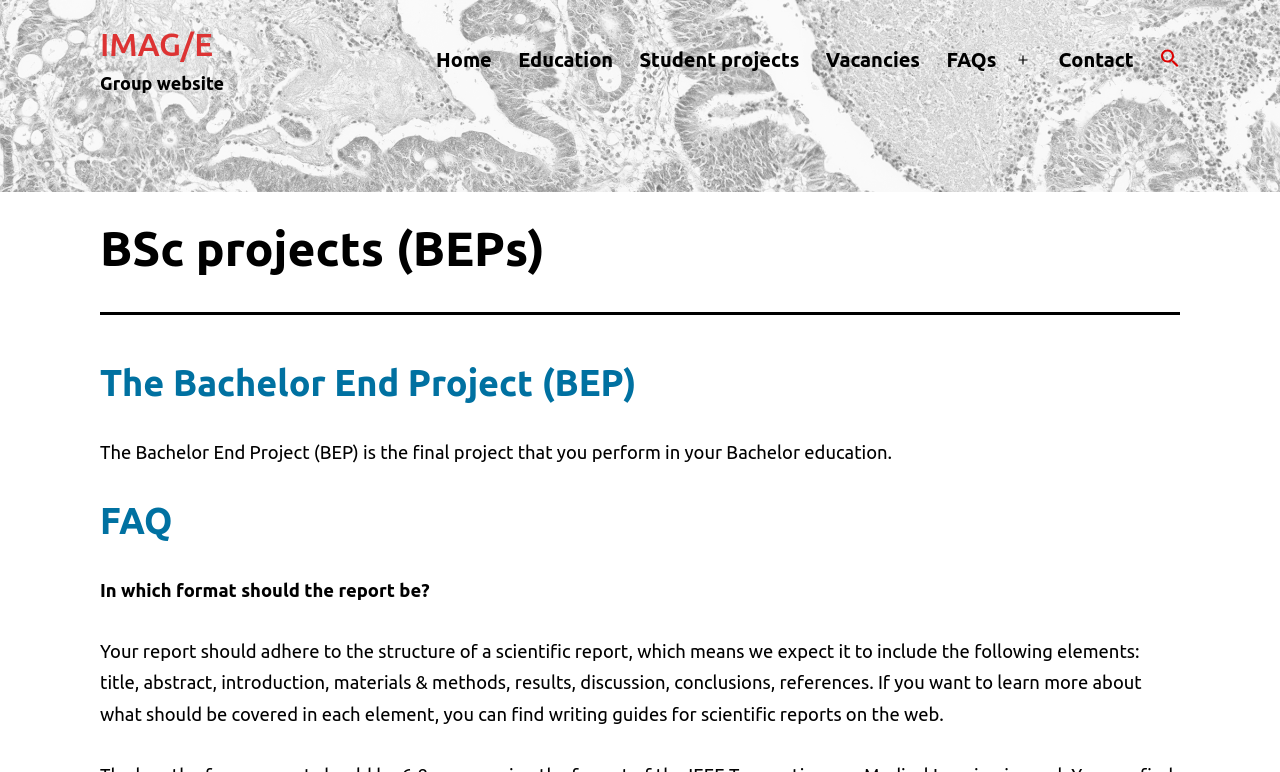Can you find the bounding box coordinates of the area I should click to execute the following instruction: "visit IMAG/E website"?

[0.078, 0.034, 0.166, 0.08]